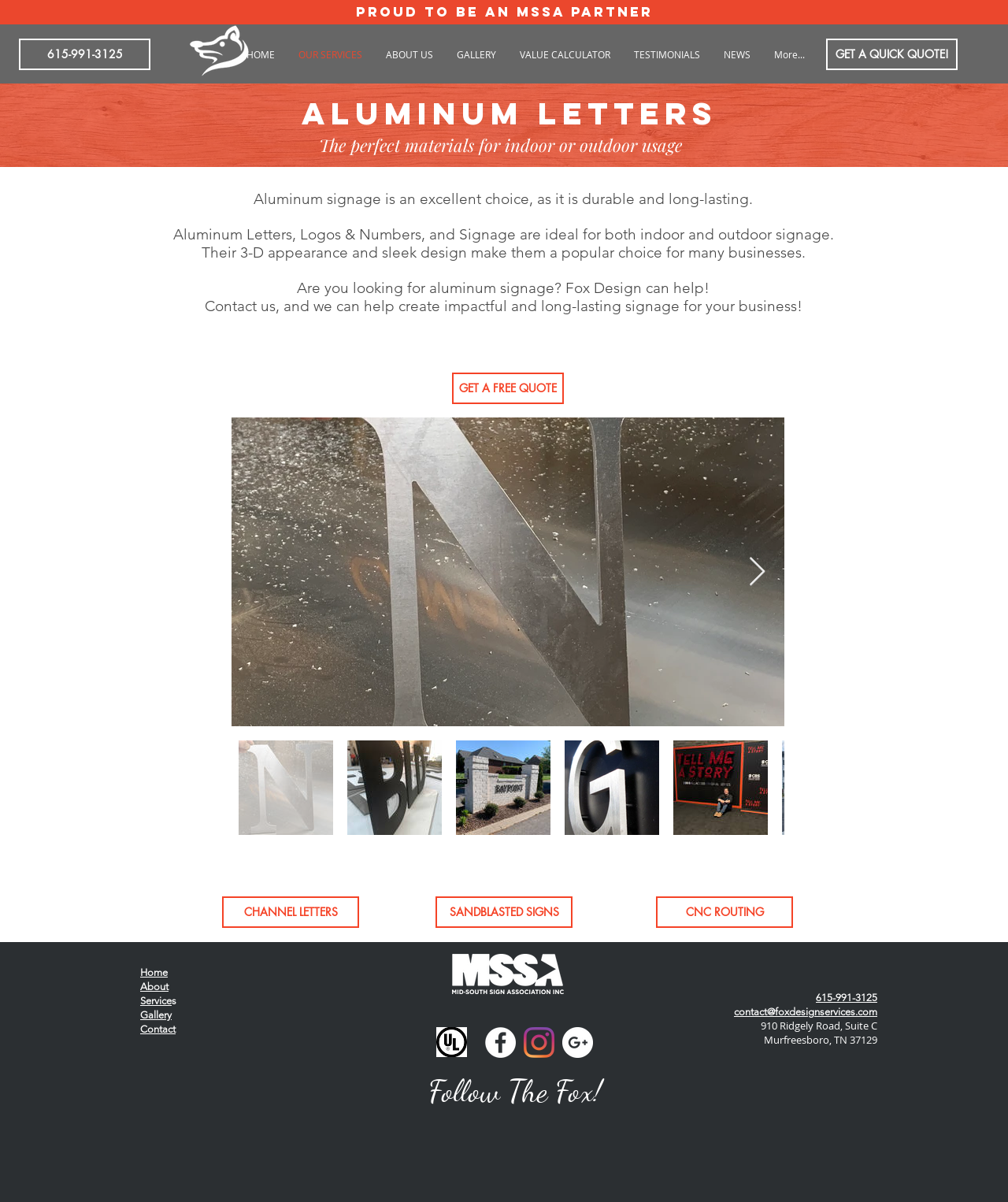Please identify the bounding box coordinates of the clickable region that I should interact with to perform the following instruction: "Get a quick quote". The coordinates should be expressed as four float numbers between 0 and 1, i.e., [left, top, right, bottom].

[0.82, 0.032, 0.95, 0.058]